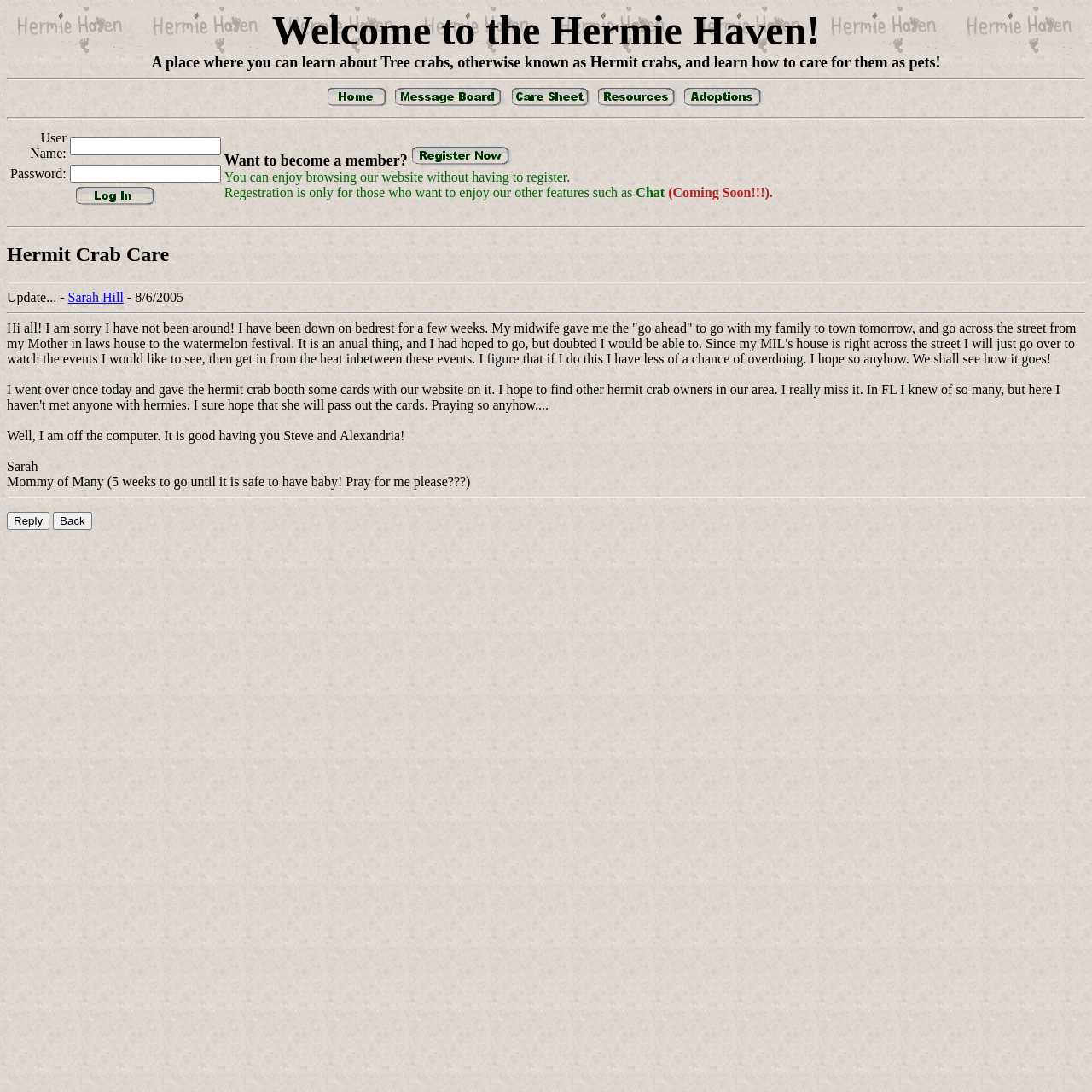What is the website about?
Please provide a detailed and thorough answer to the question.

Based on the webpage content, it appears that the website is about hermit crabs, also known as tree crabs, and provides information on how to care for them as pets.